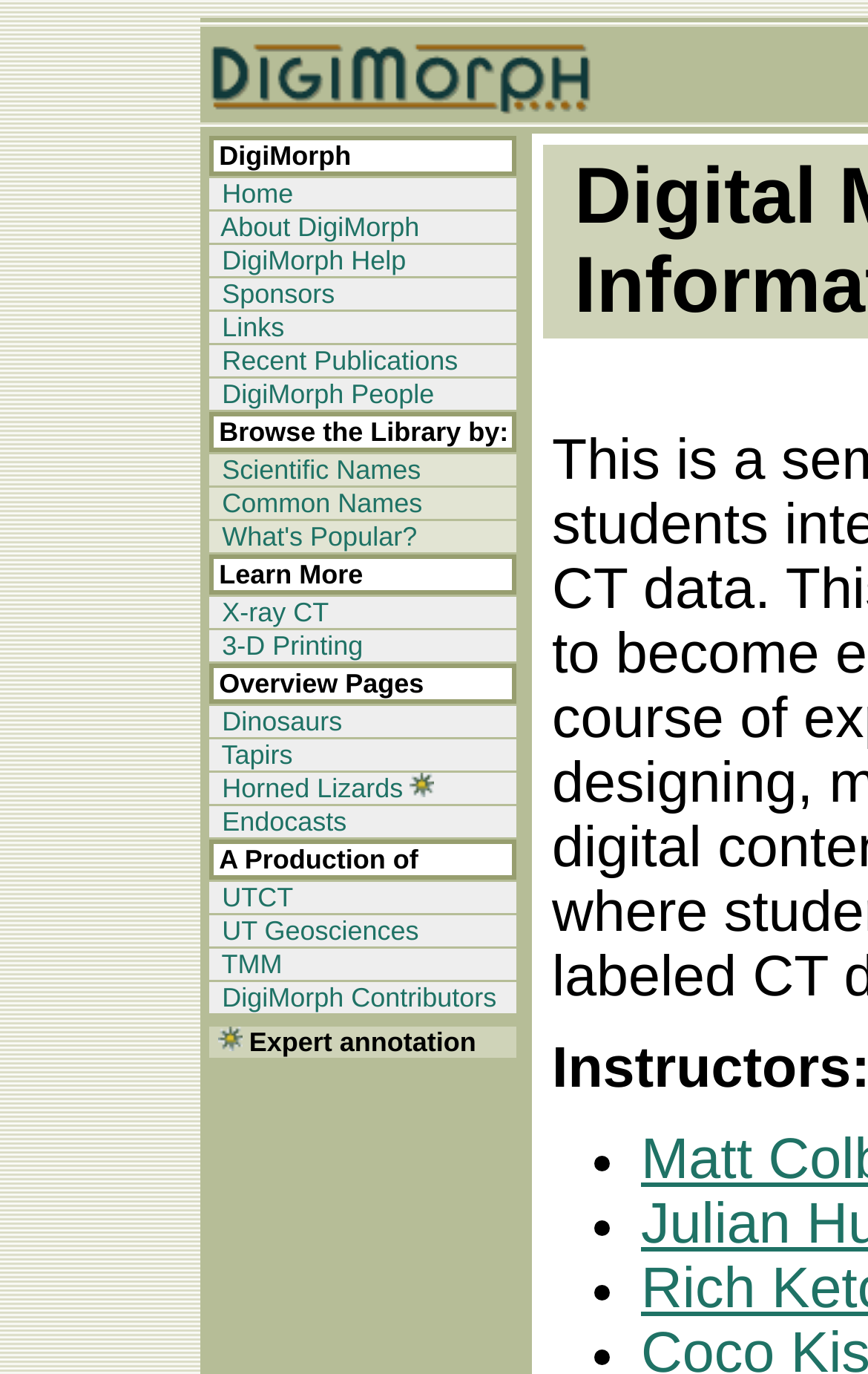How many rows are there in the table?
By examining the image, provide a one-word or phrase answer.

25